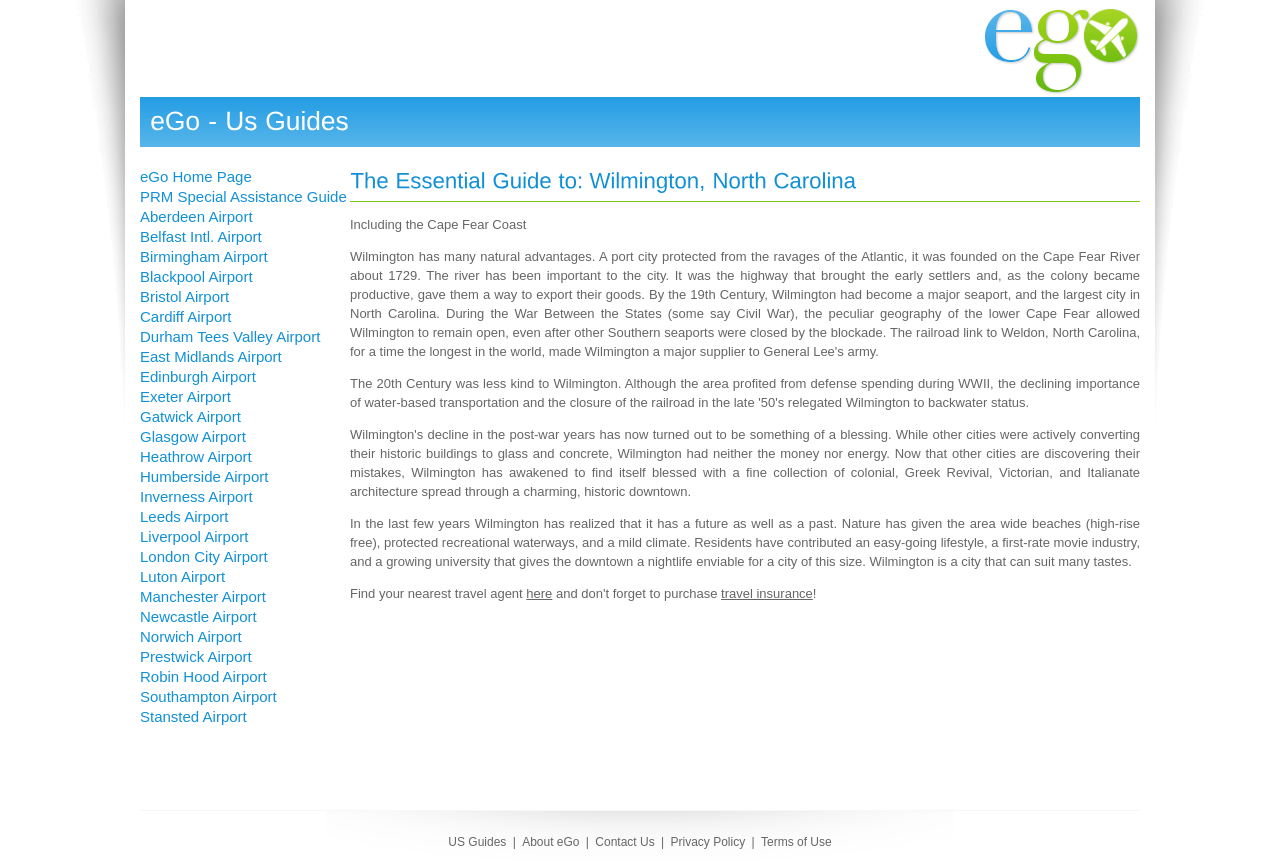What is the industry mentioned in the webpage?
Please look at the screenshot and answer in one word or a short phrase.

Movie